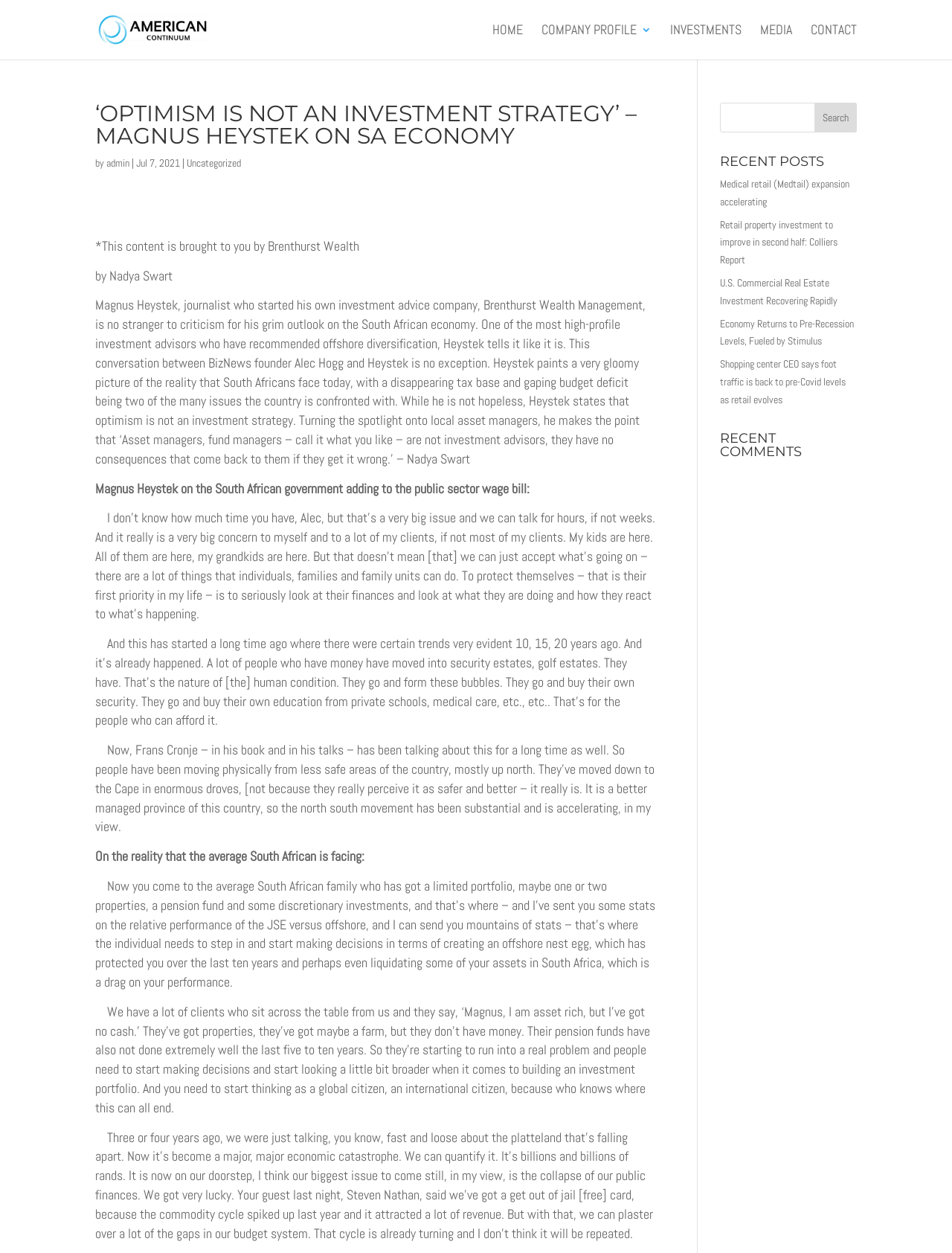Please identify the bounding box coordinates of the area that needs to be clicked to fulfill the following instruction: "Read the 'Medical retail (Medtail) expansion accelerating' post."

[0.756, 0.141, 0.892, 0.166]